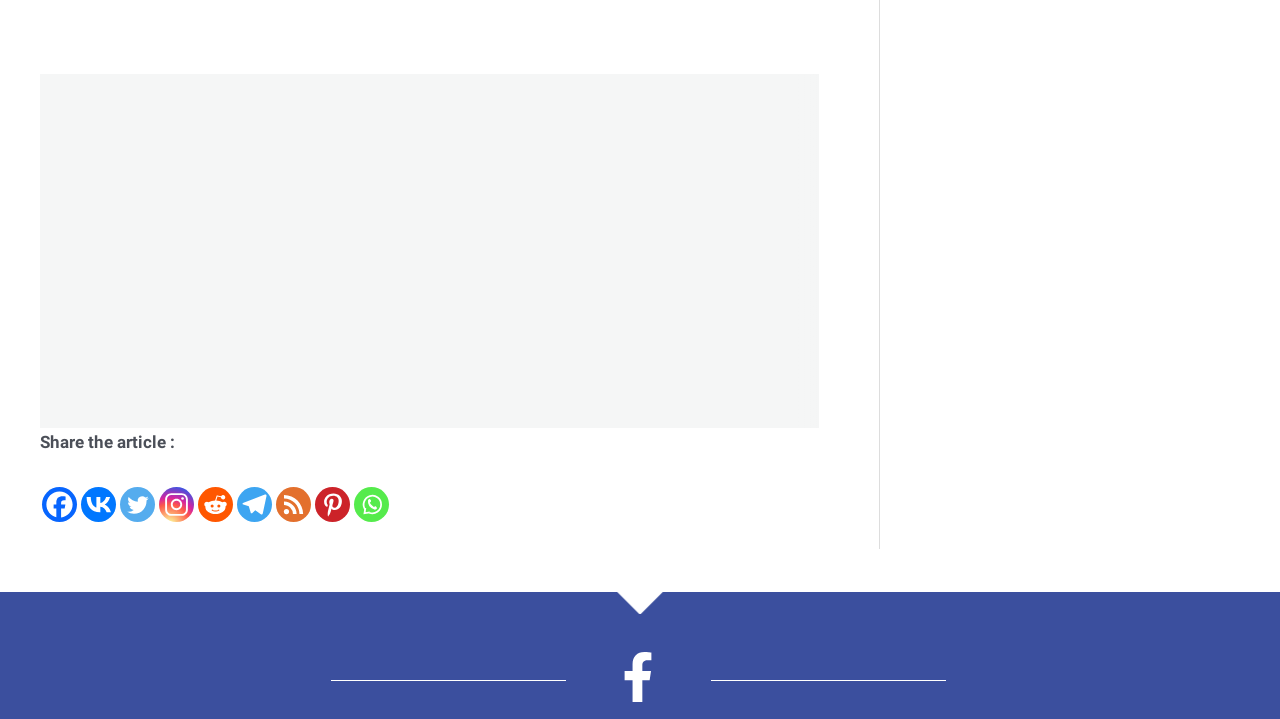What is the relative position of the Facebook link?
Look at the image and answer the question using a single word or phrase.

Top-left